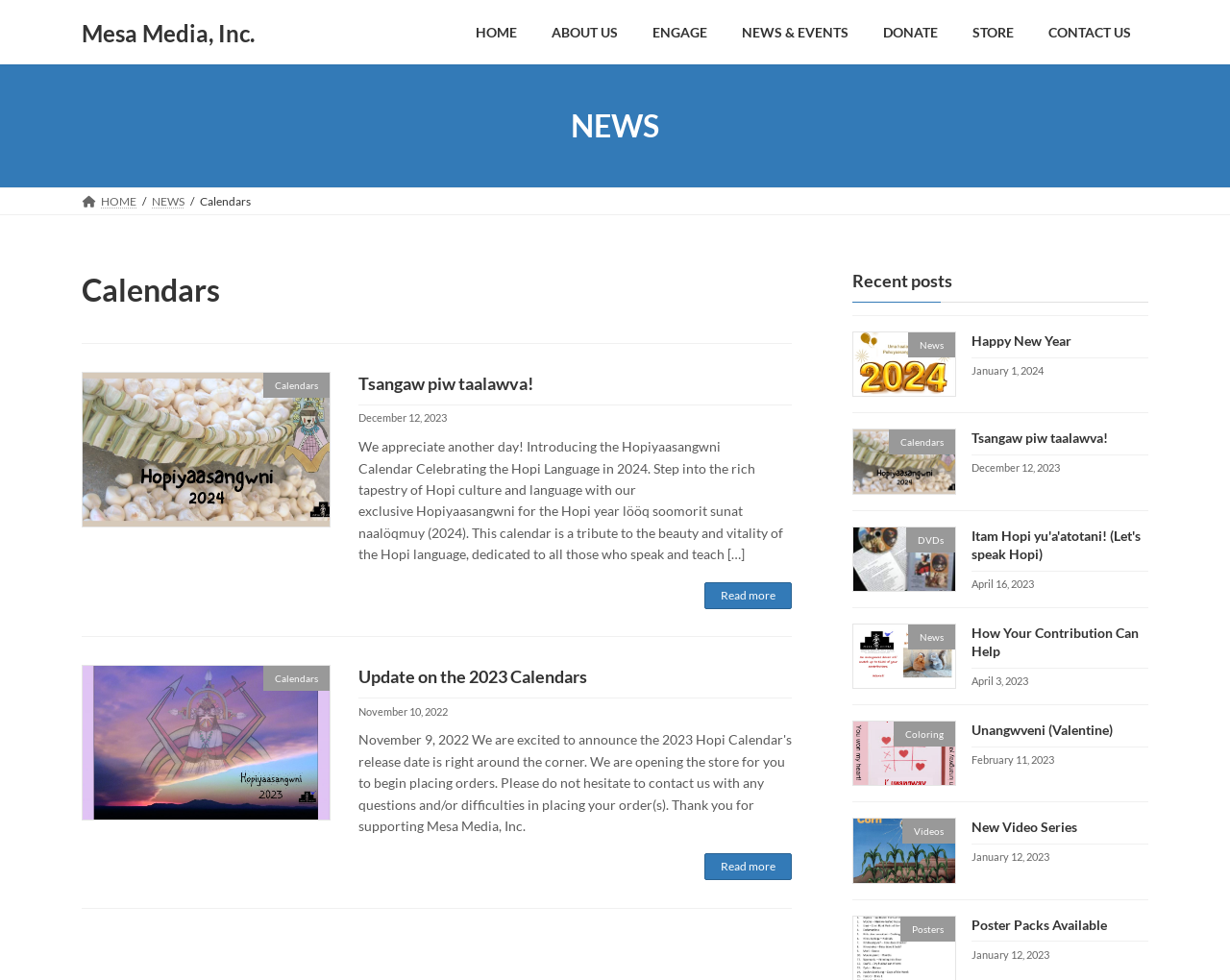Please answer the following question using a single word or phrase: 
What is the name of the organization?

Mesa Media, Inc.